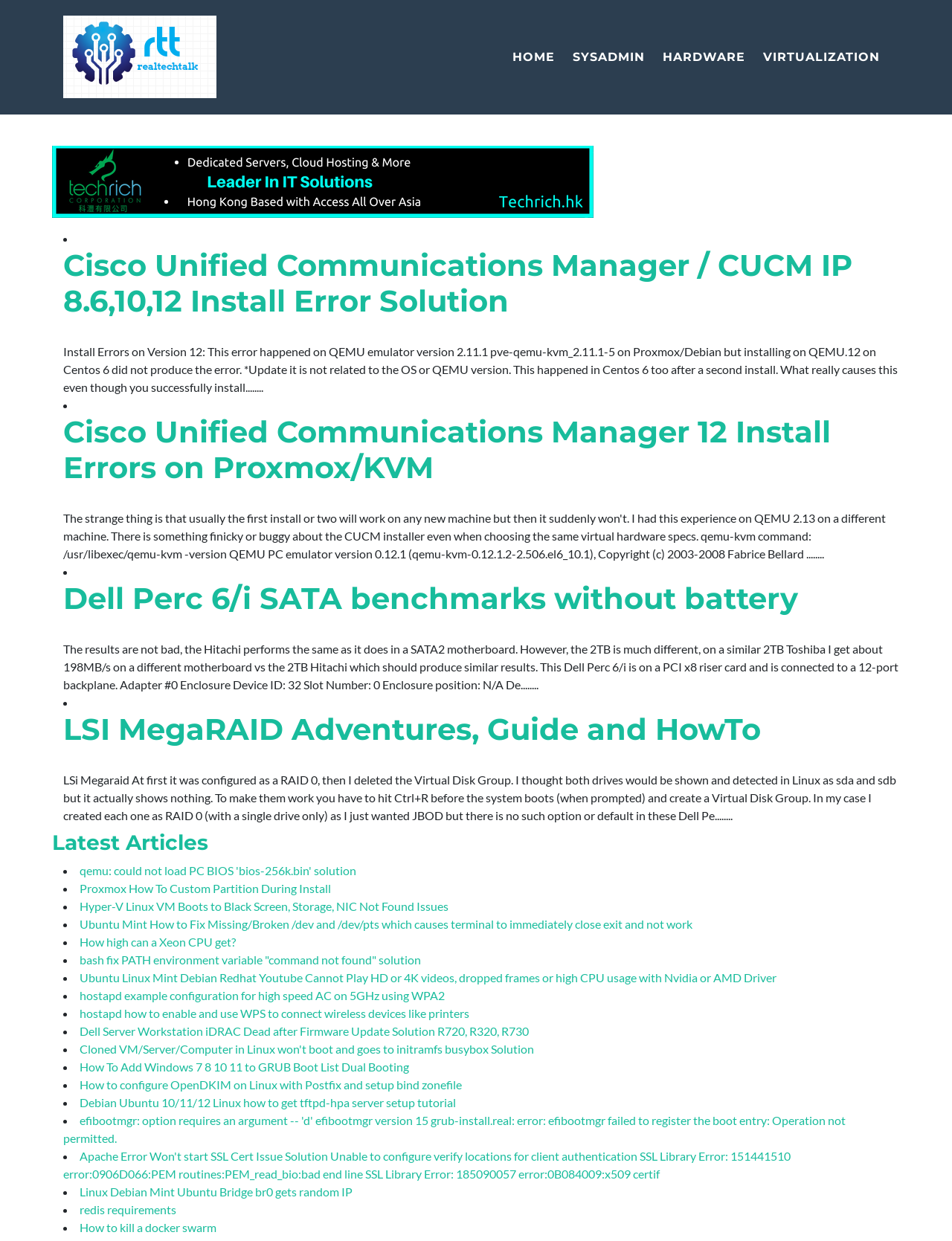Determine the bounding box coordinates of the section I need to click to execute the following instruction: "Read qemu: could not load PC BIOS 'bios-256k.bin' solution". Provide the coordinates as four float numbers between 0 and 1, i.e., [left, top, right, bottom].

[0.084, 0.695, 0.374, 0.707]